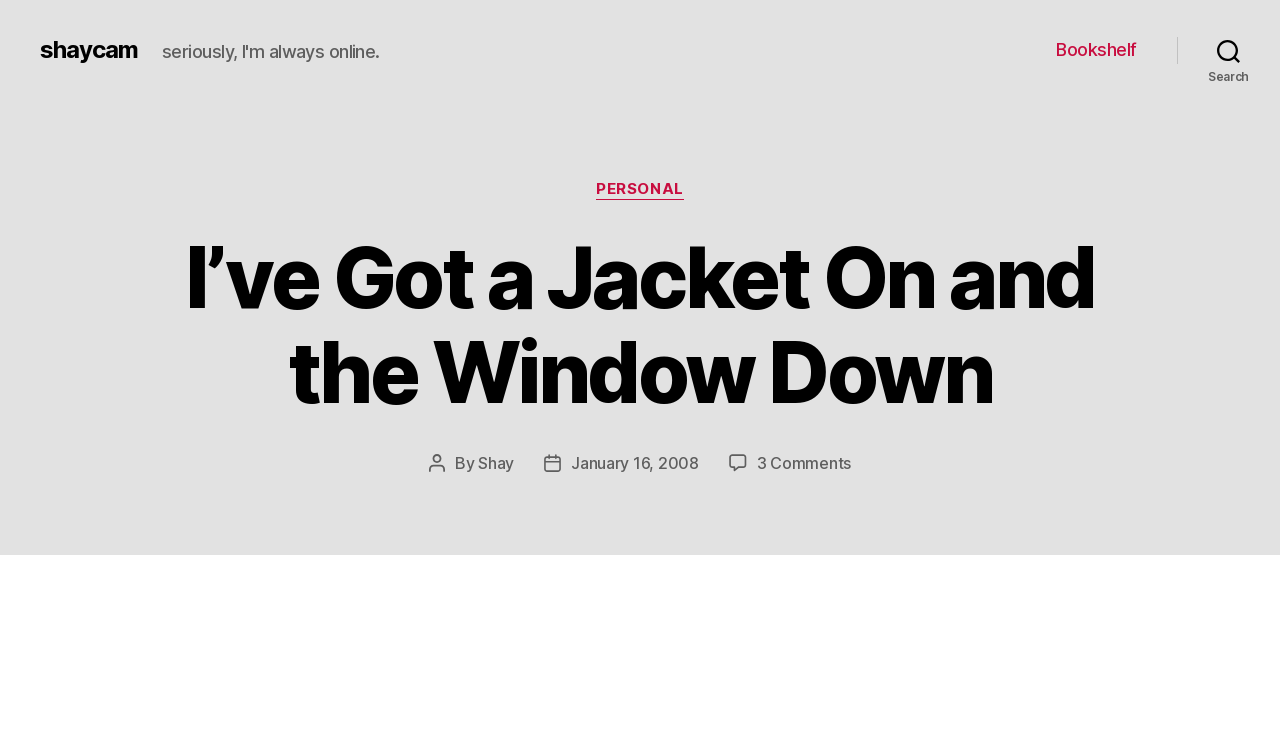Give a detailed account of the webpage's layout and content.

The webpage appears to be a blog post titled "I’ve Got a Jacket On and the Window Down" by Shay, dated January 16, 2008. At the top left, there is a link to the author's profile, "shaycam". On the top right, there is a navigation menu with a single item, "Bookshelf", and a search button. 

Below the navigation menu, there is a header section that spans the entire width of the page. Within this section, there are several elements. On the left, there is a heading with the title of the blog post. To the right of the title, there is a section with the post's metadata, including the author's name, "Shay", and the post date. 

Further down, there is a link to the categories section, labeled "Categories", with a single item, "PERSONAL". Below this, there is a link to the comments section, indicating that there are 3 comments on this post.